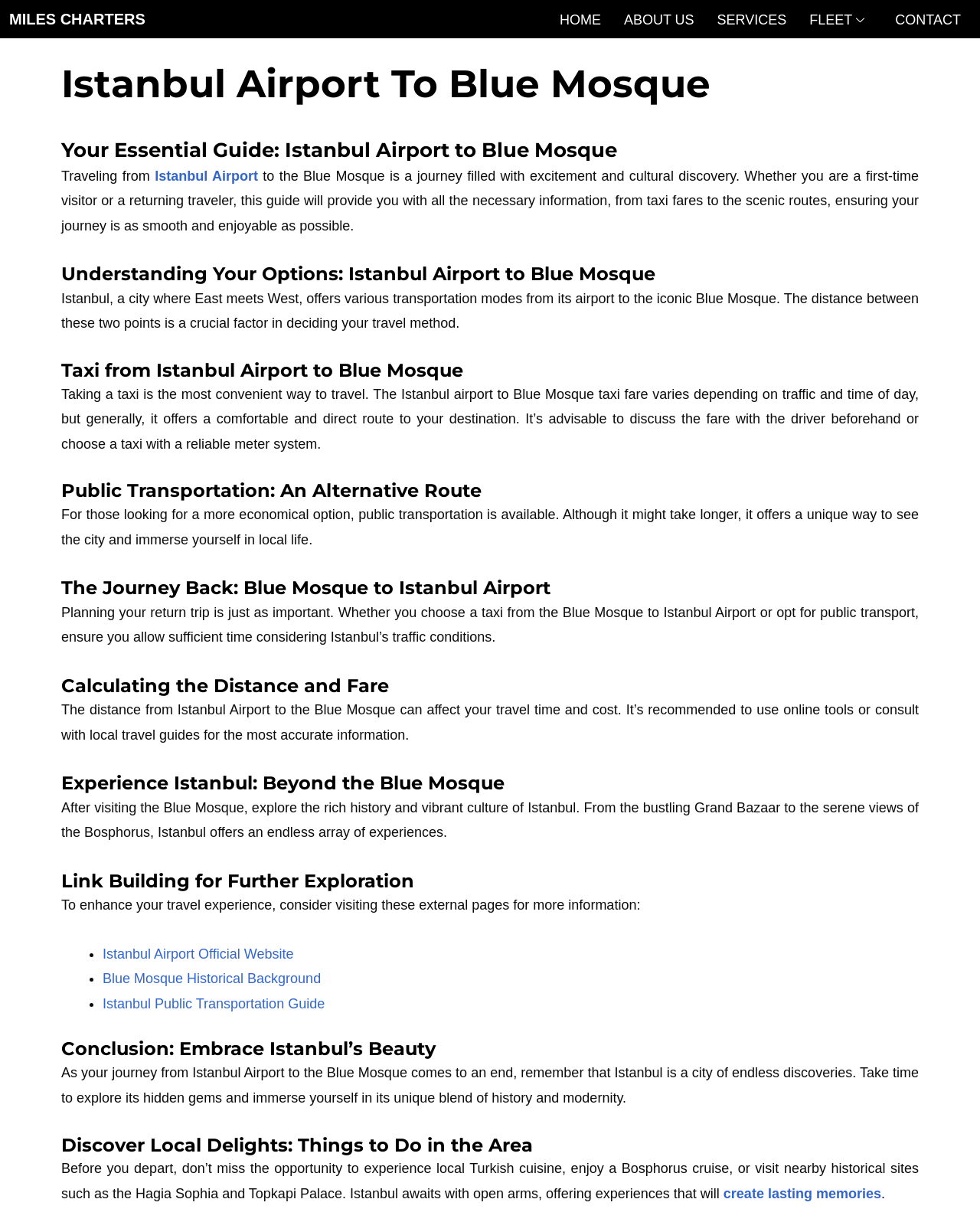Please identify the bounding box coordinates of the region to click in order to complete the task: "Explore public transportation options". The coordinates must be four float numbers between 0 and 1, specified as [left, top, right, bottom].

[0.062, 0.393, 0.938, 0.411]